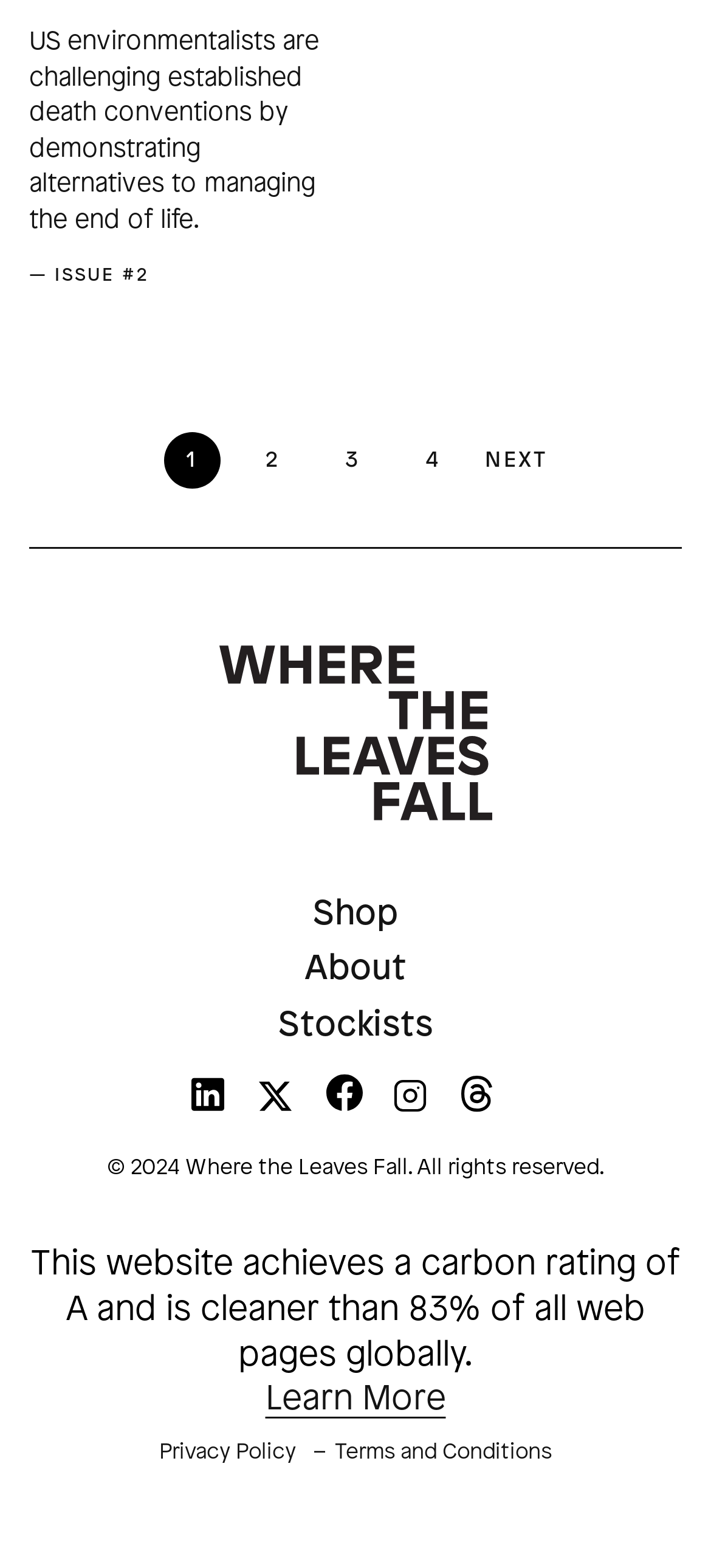Please specify the bounding box coordinates of the element that should be clicked to execute the given instruction: 'Learn more about the carbon rating'. Ensure the coordinates are four float numbers between 0 and 1, expressed as [left, top, right, bottom].

[0.373, 0.882, 0.627, 0.905]